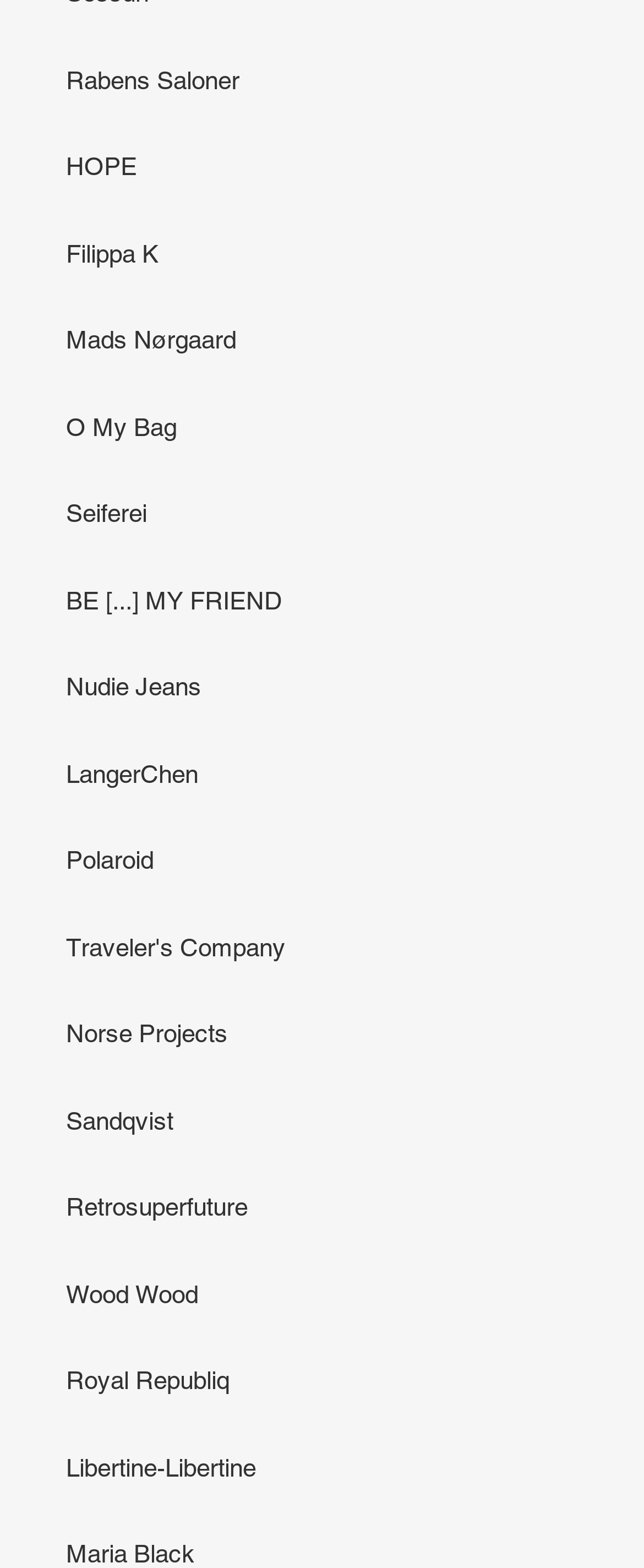Kindly determine the bounding box coordinates for the clickable area to achieve the given instruction: "go to Mads Nørgaard".

[0.103, 0.208, 0.367, 0.226]